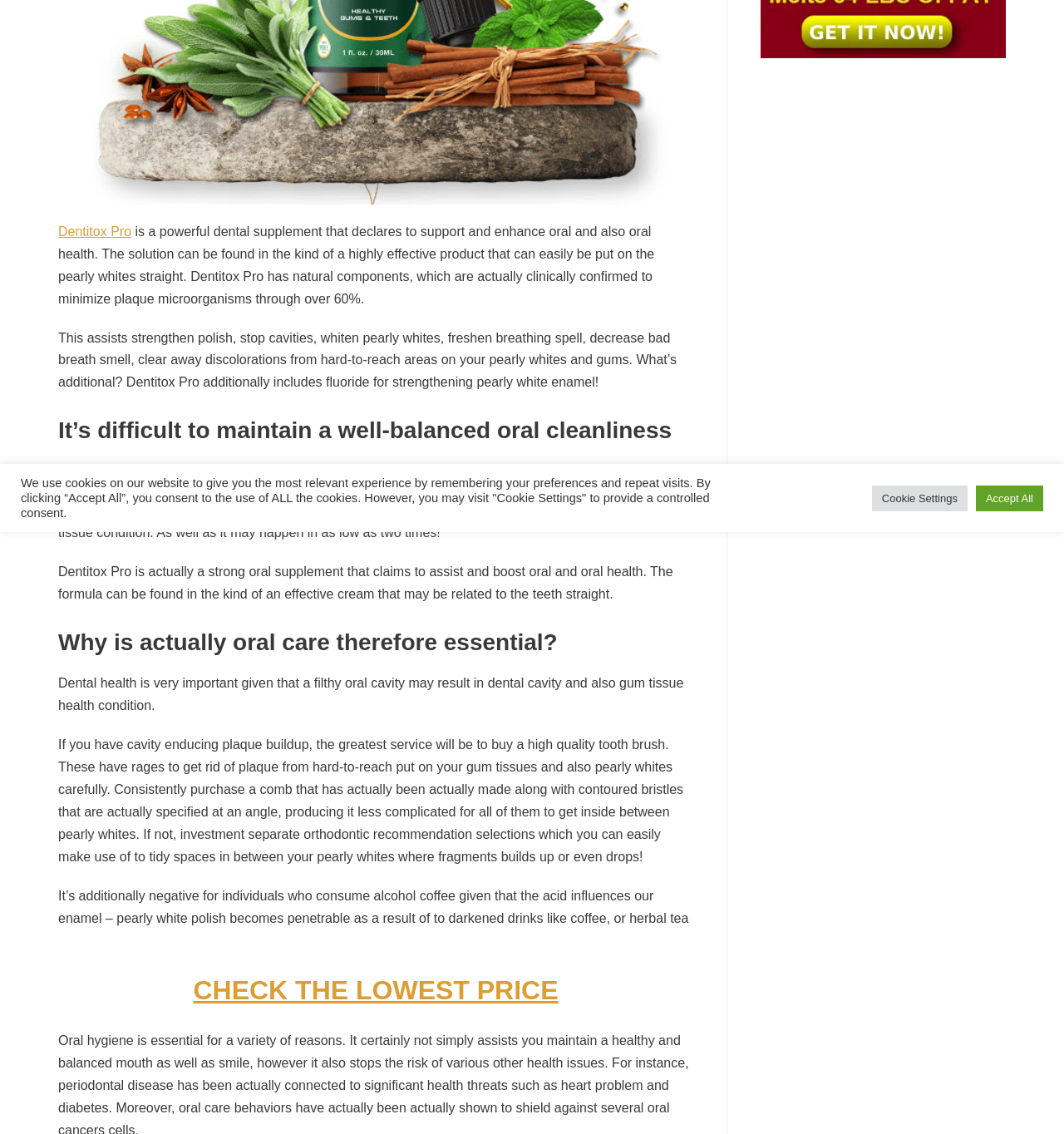Identify the bounding box coordinates for the UI element described as: "CHECK THE LOWEST PRICE".

[0.182, 0.86, 0.525, 0.887]